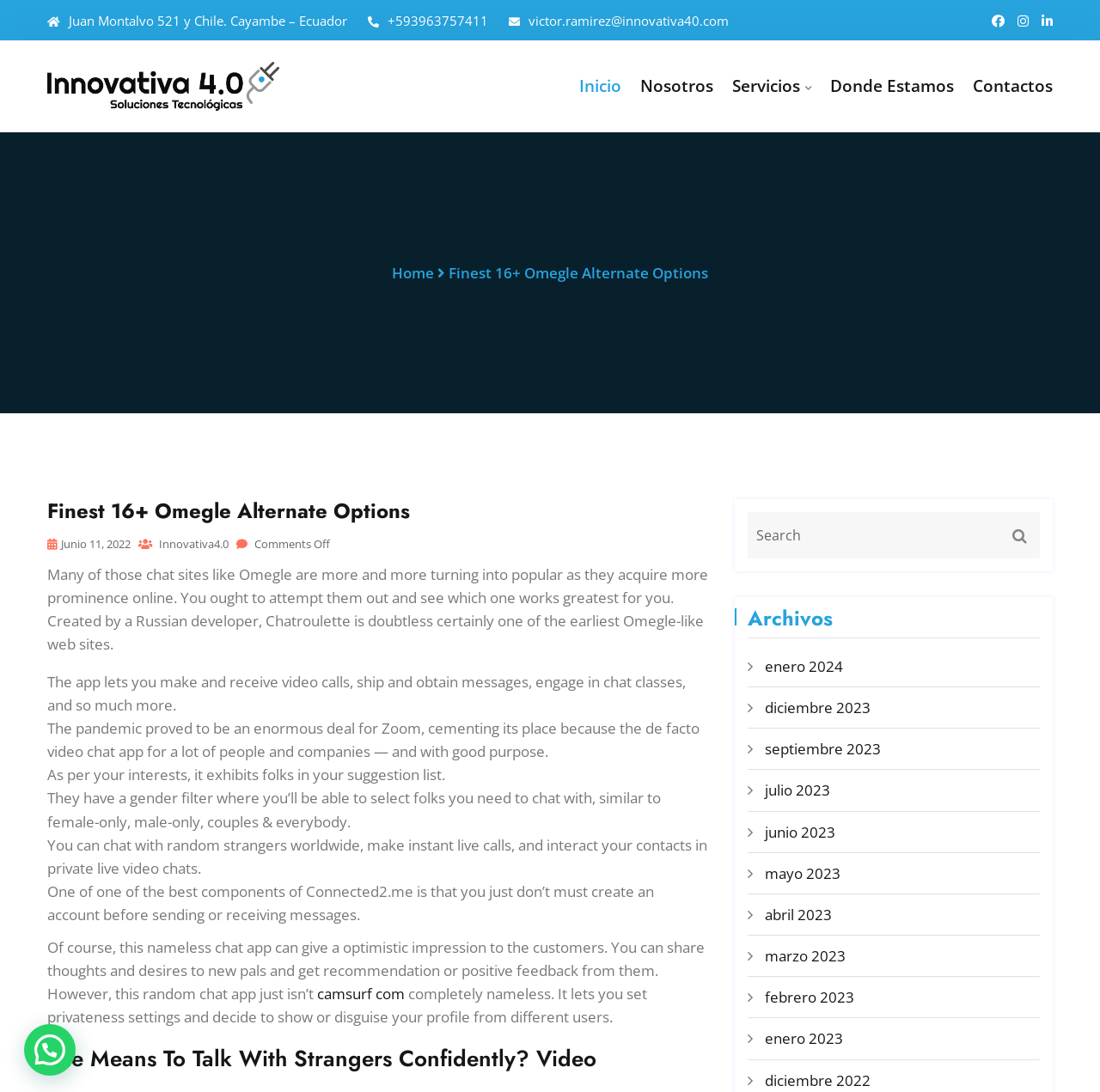Write a detailed summary of the webpage, including text, images, and layout.

The webpage is about Omegle alternative options, with the title "Finest 16+ Omegle Alternate Options – Innovativa 4.0" at the top. Below the title, there is a section with contact information, including an address, phone number, and email address. 

To the right of the contact information, there are social media links, represented by icons. 

Below the contact information, there is a navigation menu with links to "Inicio", "Nosotros", "Servicios", "Donde Estamos", and "Contactos". 

Further down, there is a heading "Finest 16+ Omegle Alternate Options" followed by a paragraph of text discussing the popularity of chat sites like Omegle. 

Below this, there are several paragraphs of text describing different Omegle-like websites, including Chatroulette, Zoom, and others. These paragraphs provide information about the features and benefits of each website.

To the right of these paragraphs, there is a search box with a magnifying glass icon. 

At the bottom of the page, there is a section with links to archived posts, organized by month, from June 2022 to January 2024. 

Finally, there is a button labeled "Abrir chat" at the very bottom of the page.